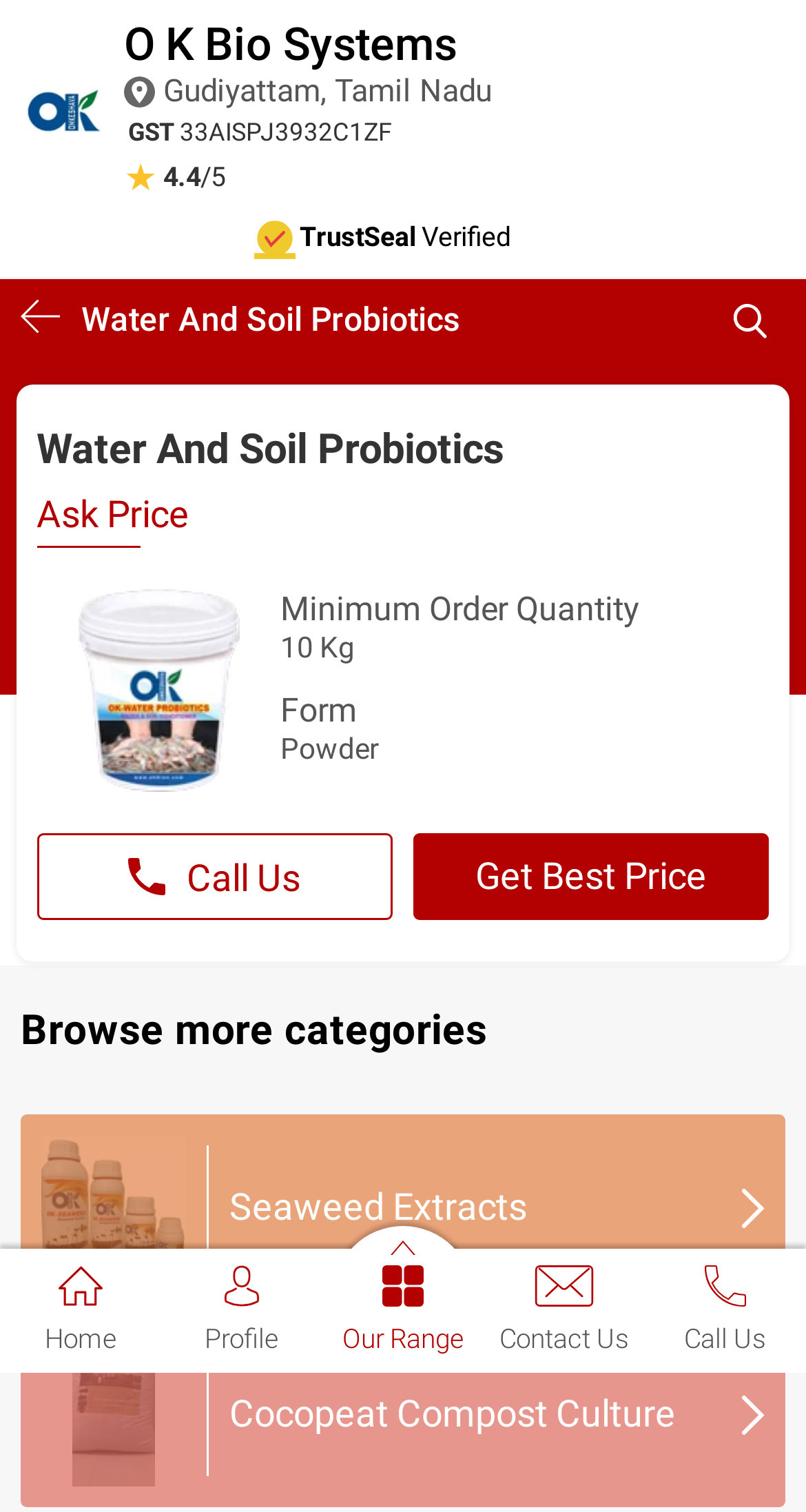Identify the bounding box coordinates of the element to click to follow this instruction: 'Call Us'. Ensure the coordinates are four float values between 0 and 1, provided as [left, top, right, bottom].

[0.046, 0.55, 0.487, 0.609]